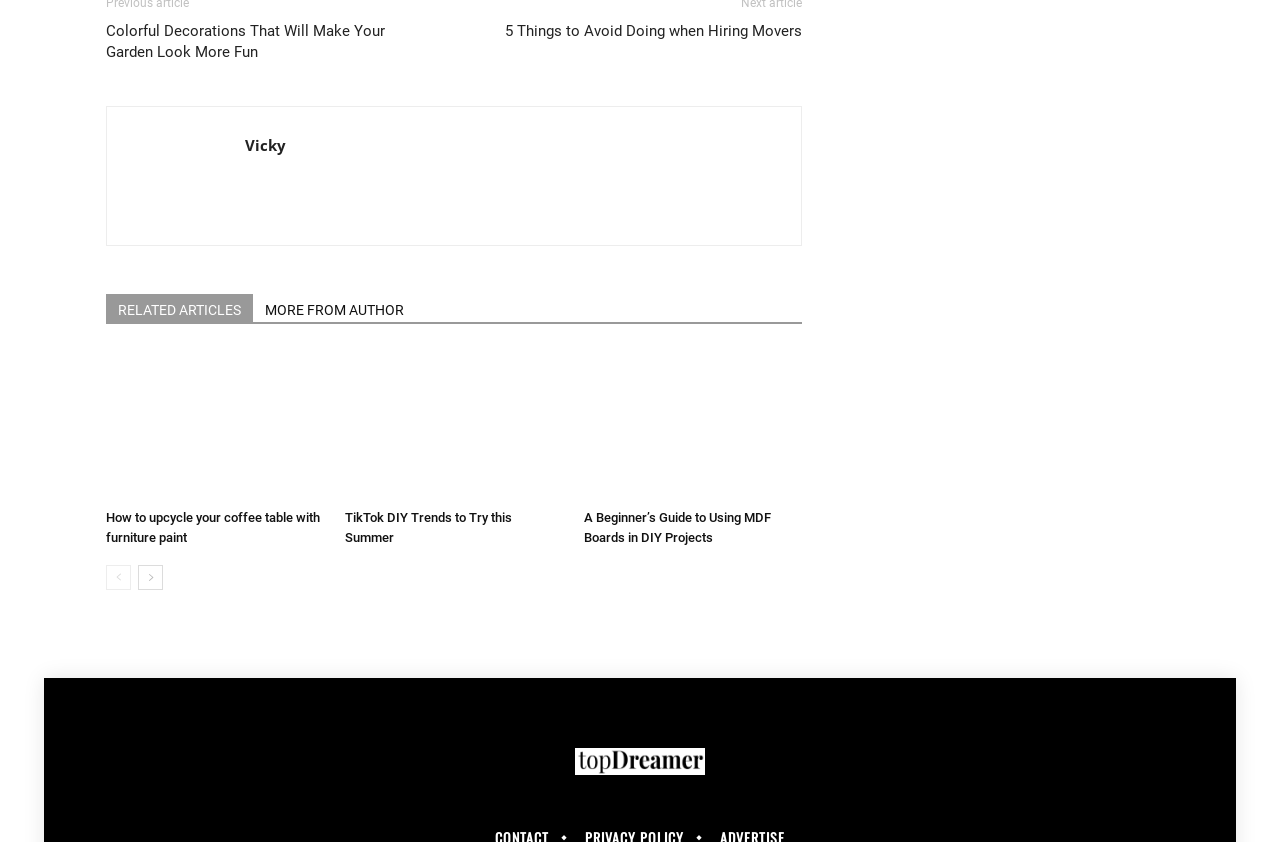Locate the bounding box coordinates of the element's region that should be clicked to carry out the following instruction: "Read 'How to upcycle your coffee table with furniture paint'". The coordinates need to be four float numbers between 0 and 1, i.e., [left, top, right, bottom].

[0.083, 0.416, 0.253, 0.595]